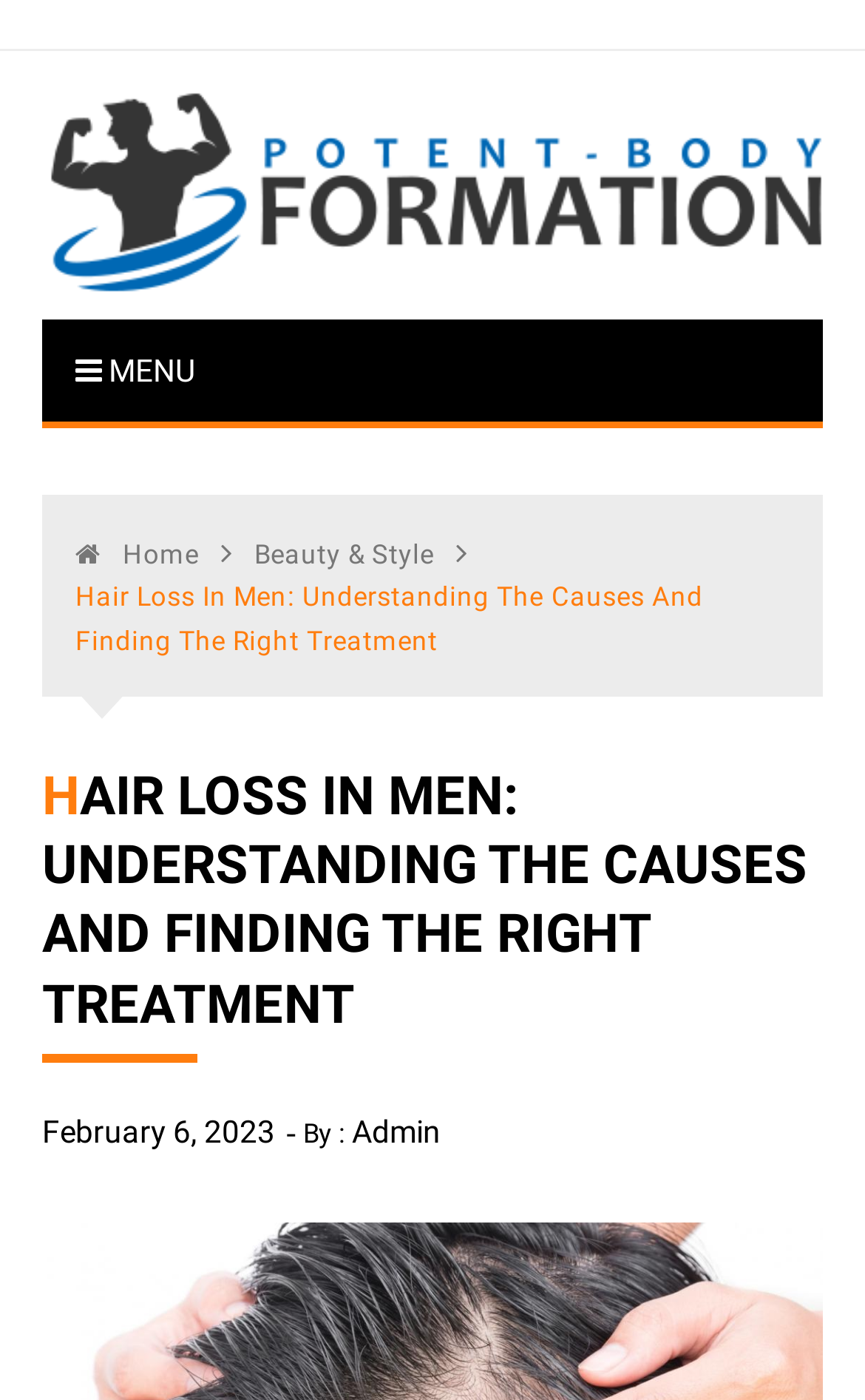Respond to the following question using a concise word or phrase: 
What is the topic of the current article?

Hair Loss in Men